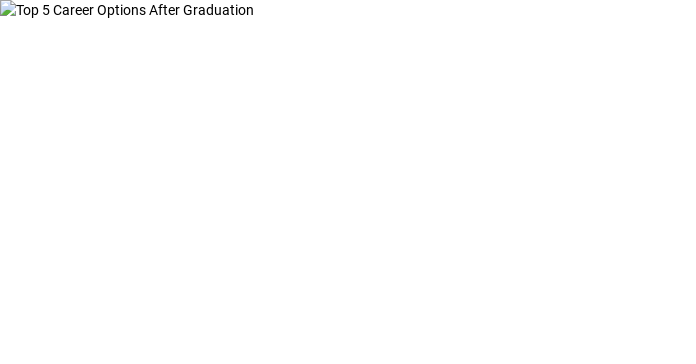Give a detailed account of the elements present in the image.

The image prominently displays the heading "Top 5 Career Options After Graduation," emphasizing the theme of exploring viable career paths for graduates. The bold lettering captures attention and invites readers to delve into a discussion about the potential opportunities available to them post-graduation. This title suggests an informative article aimed at guiding new graduates in their career choices, encouraging them to consider different fields and the possibilities that lie ahead in their professional journeys. The overall design conveys a sense of optimism and motivation for those at a pivotal point in their lives.